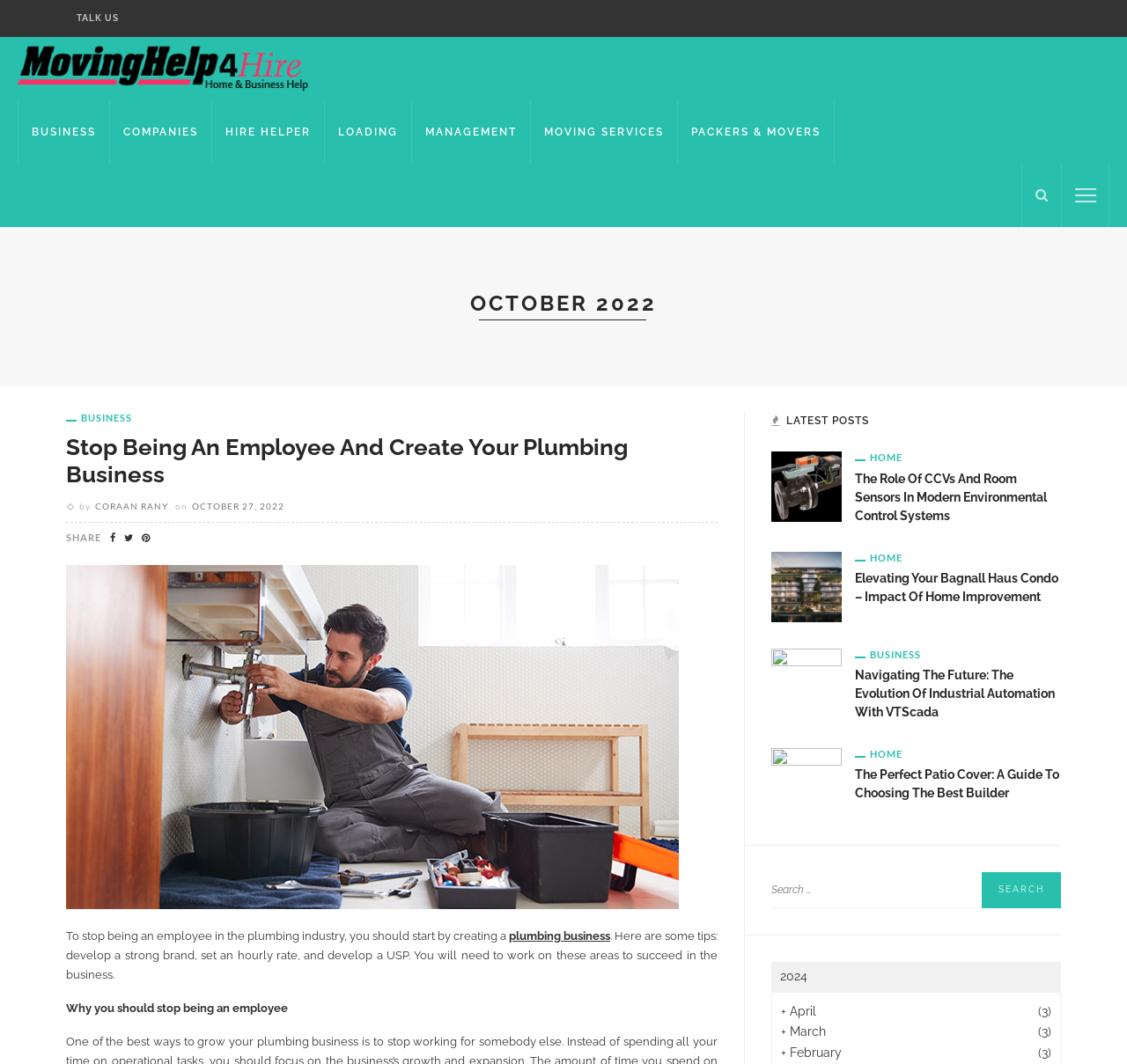Please mark the bounding box coordinates of the area that should be clicked to carry out the instruction: "Read The Role Of CCVs And Room Sensors In Modern Environmental Control Systems".

[0.684, 0.45, 0.747, 0.463]